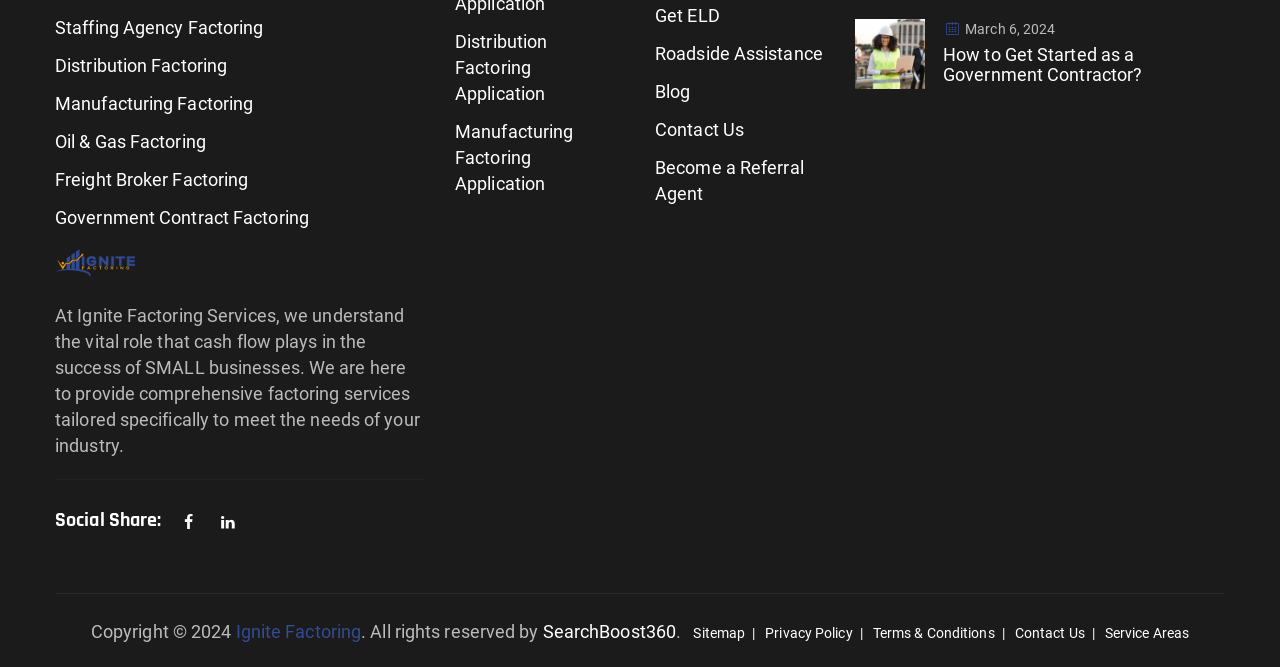Please determine the bounding box coordinates of the section I need to click to accomplish this instruction: "Contact Us".

[0.793, 0.937, 0.847, 0.961]